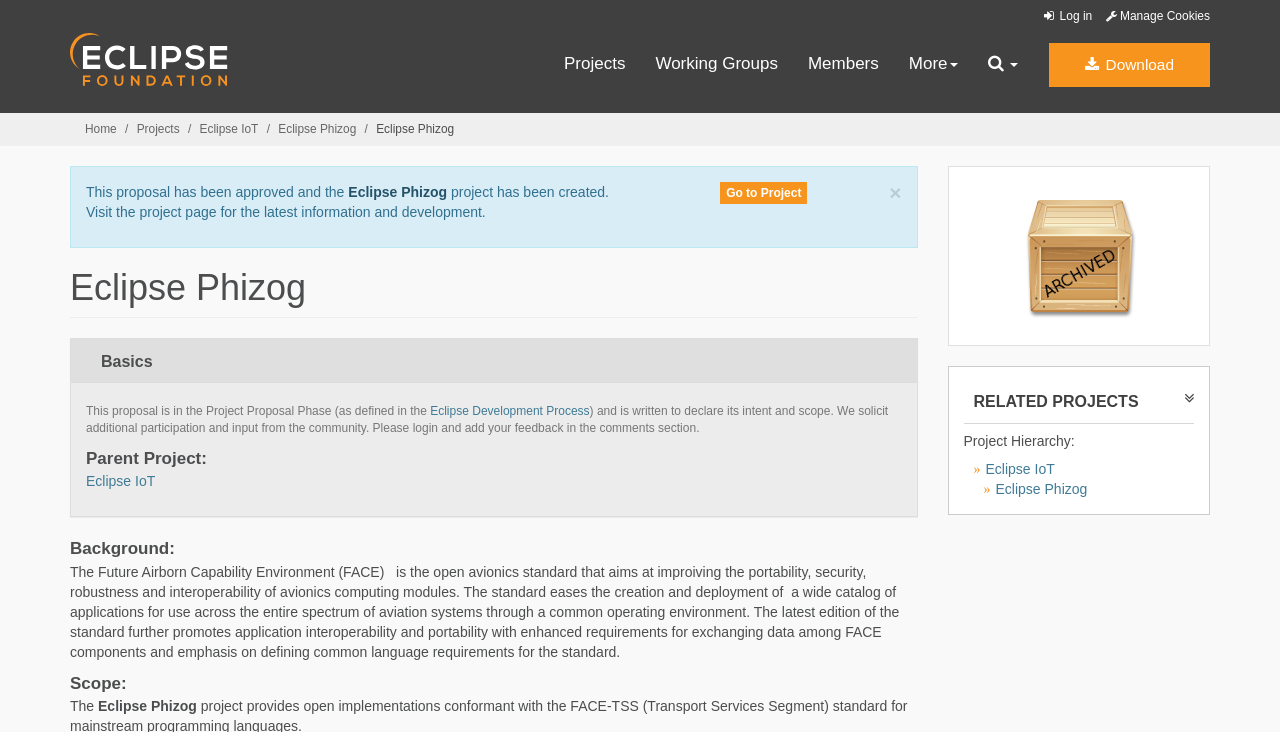Determine the bounding box coordinates of the section I need to click to execute the following instruction: "Log in". Provide the coordinates as four float numbers between 0 and 1, i.e., [left, top, right, bottom].

[0.813, 0.012, 0.853, 0.031]